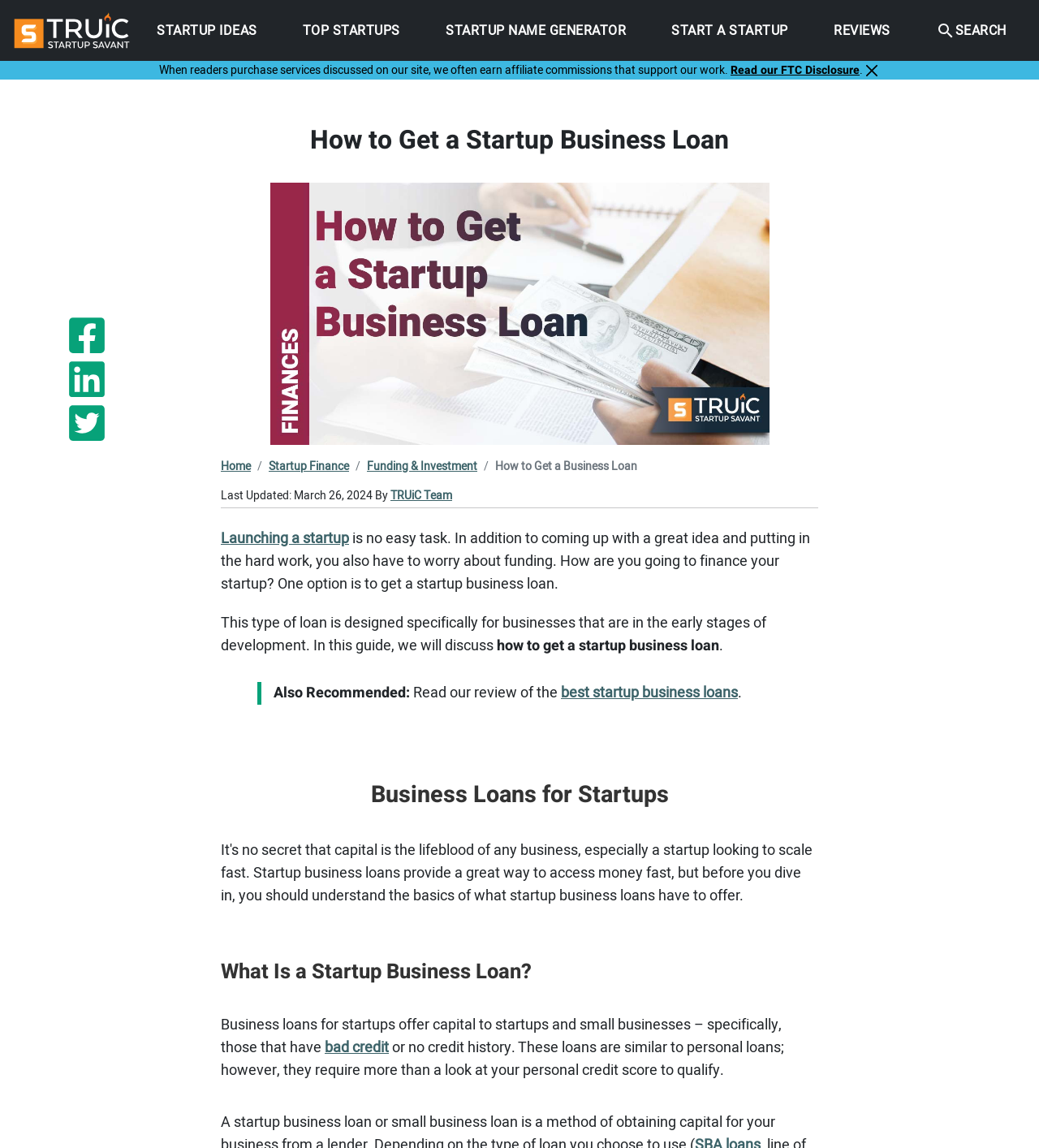Determine and generate the text content of the webpage's headline.

How to Get a Startup Business Loan